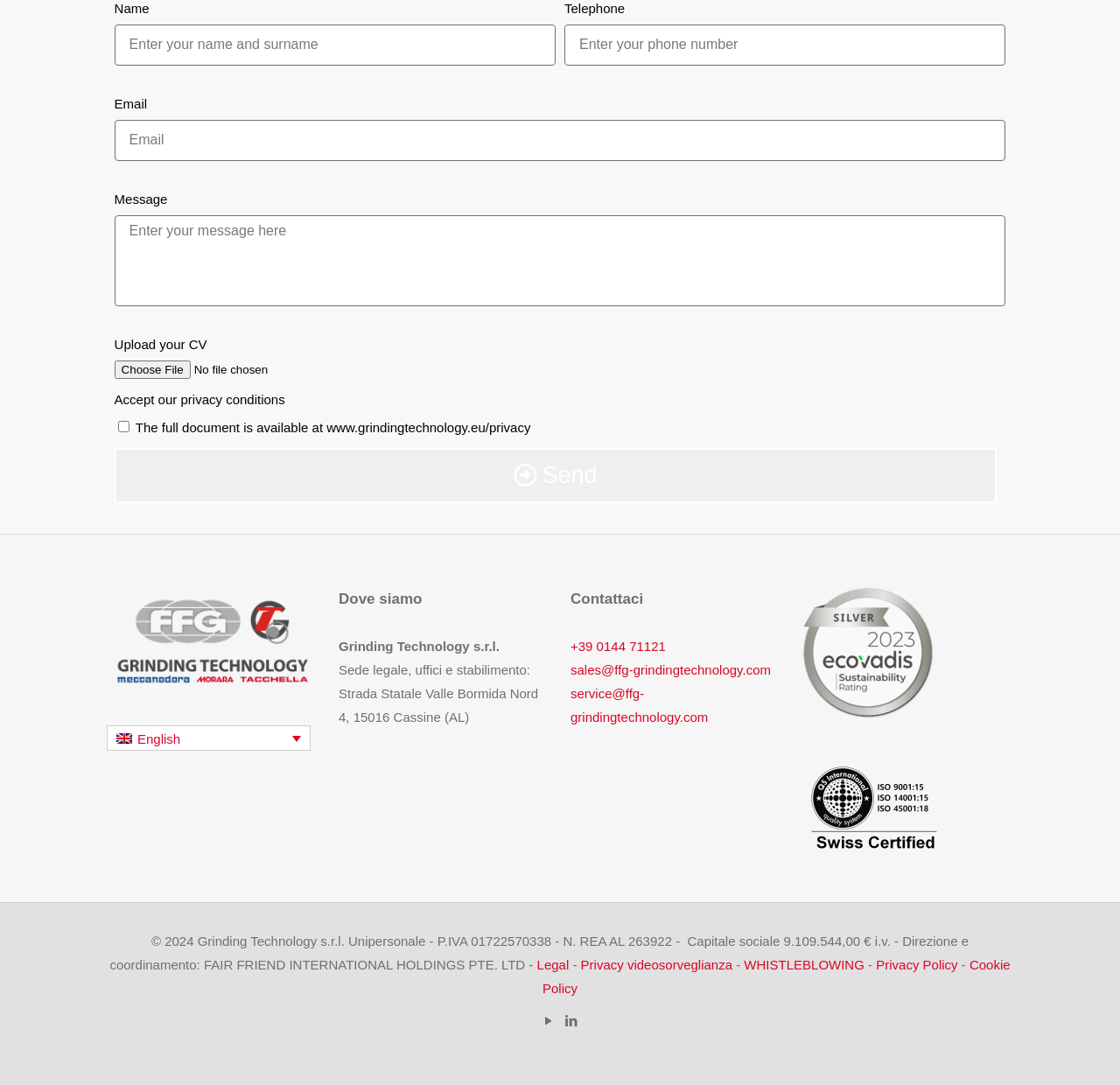Specify the bounding box coordinates of the area that needs to be clicked to achieve the following instruction: "Choose English language".

[0.095, 0.669, 0.277, 0.692]